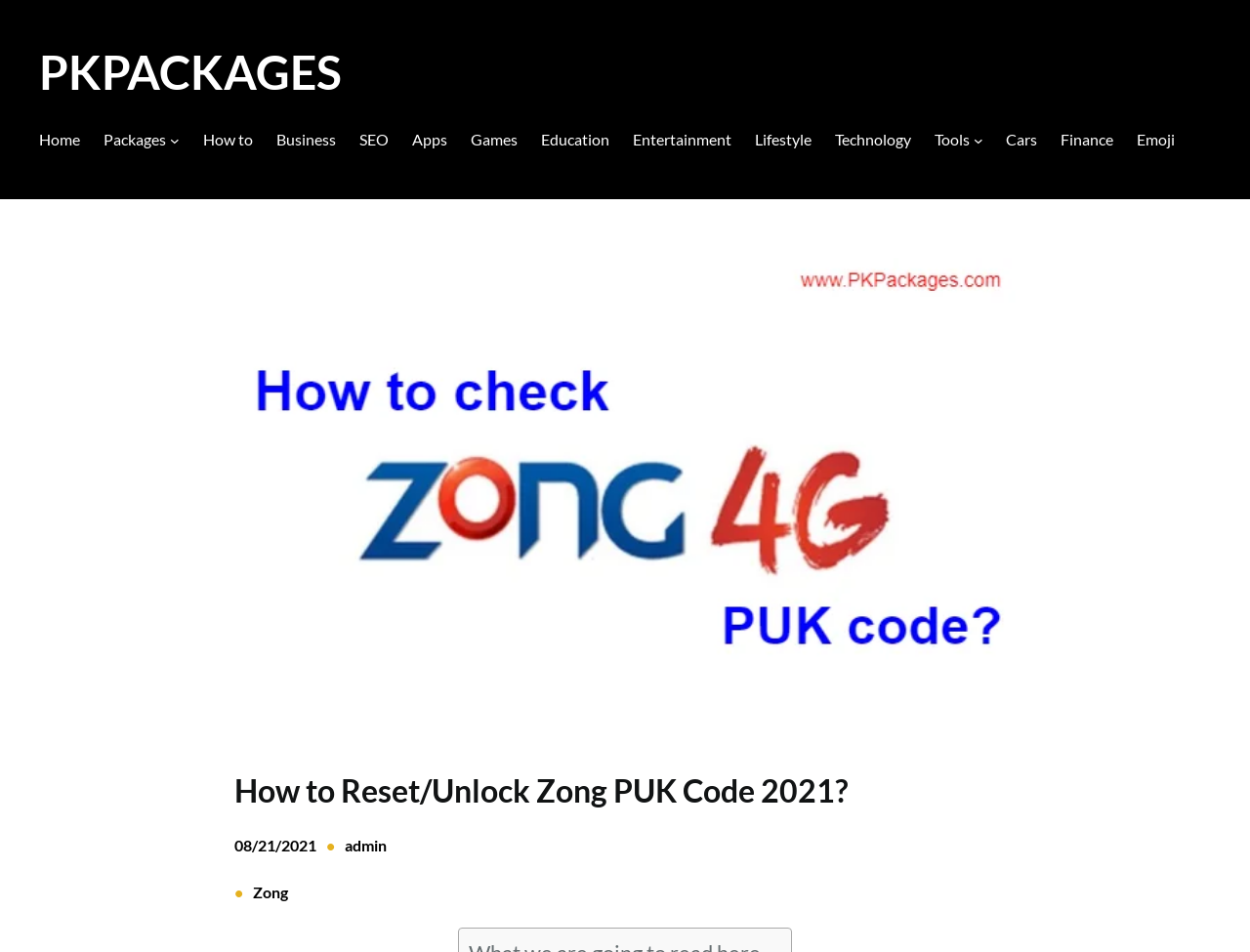Please look at the image and answer the question with a detailed explanation: What is the topic of the current article?

The topic of the current article can be inferred from the heading element that says 'How to Reset/Unlock Zong PUK Code 2021?'.